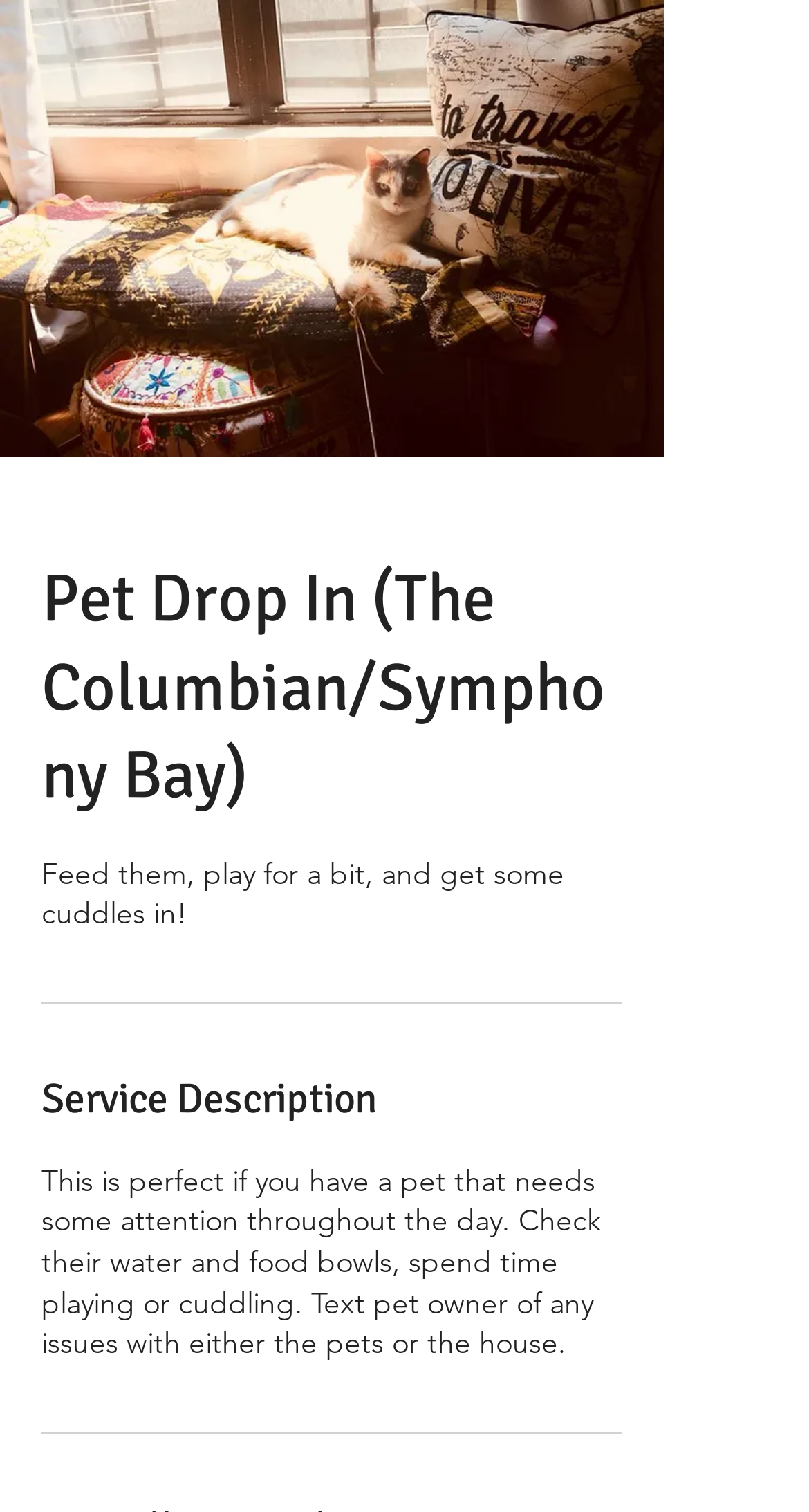What service is being described?
Answer with a single word or phrase, using the screenshot for reference.

Pet Drop In